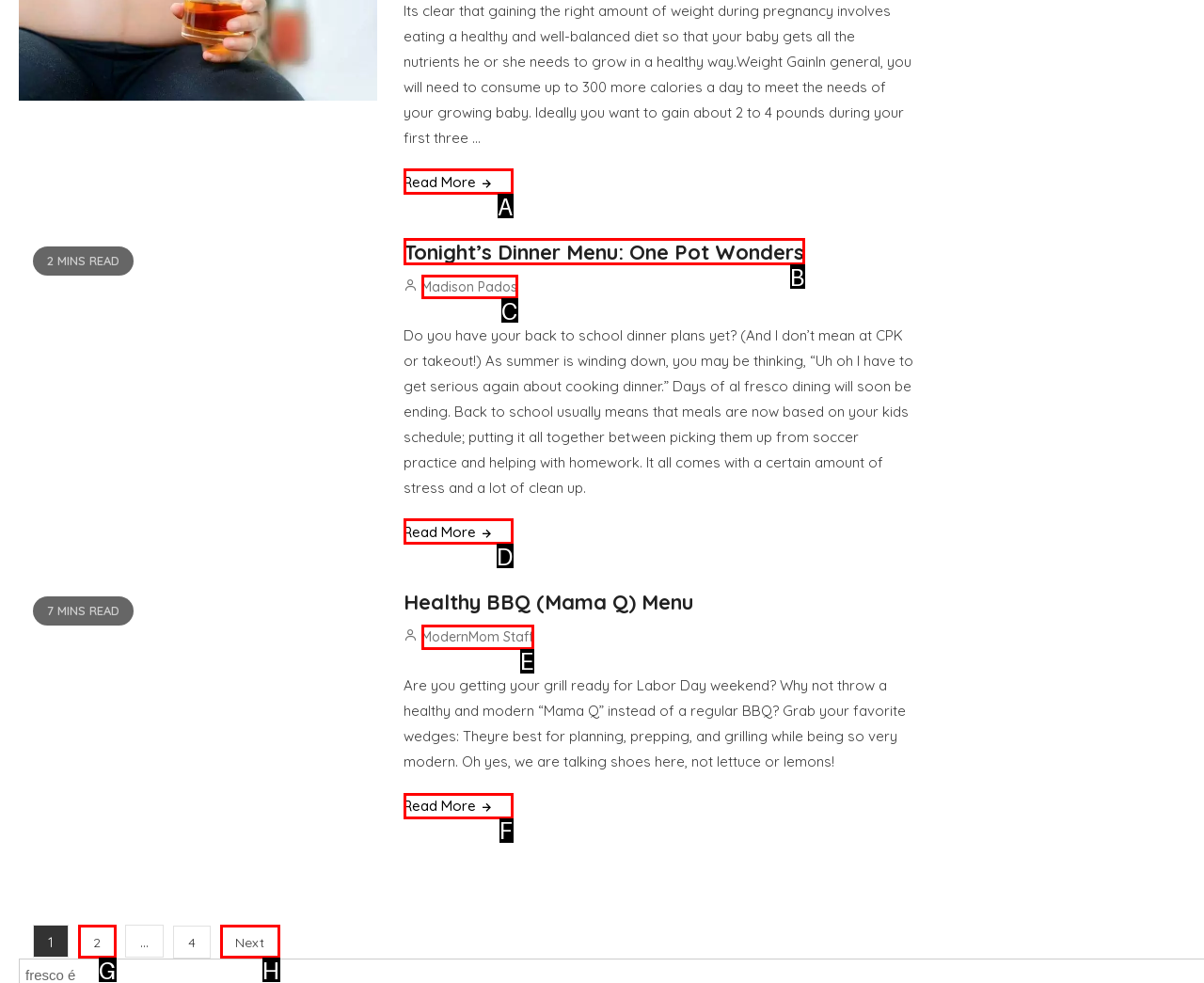Match the following description to the correct HTML element: 2 Indicate your choice by providing the letter.

G